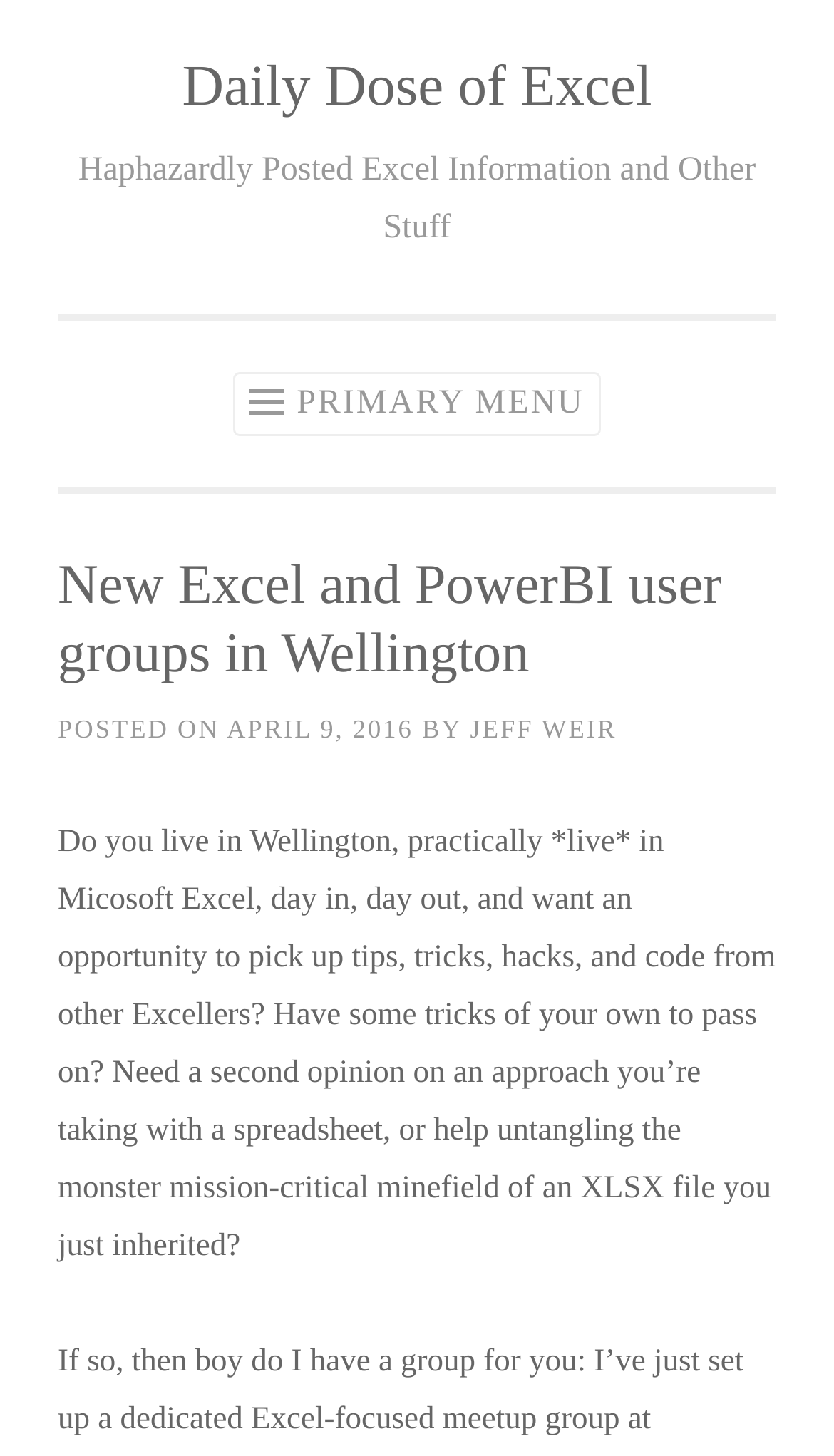Mark the bounding box of the element that matches the following description: "April 9, 2016April 9, 2016".

[0.272, 0.49, 0.496, 0.511]